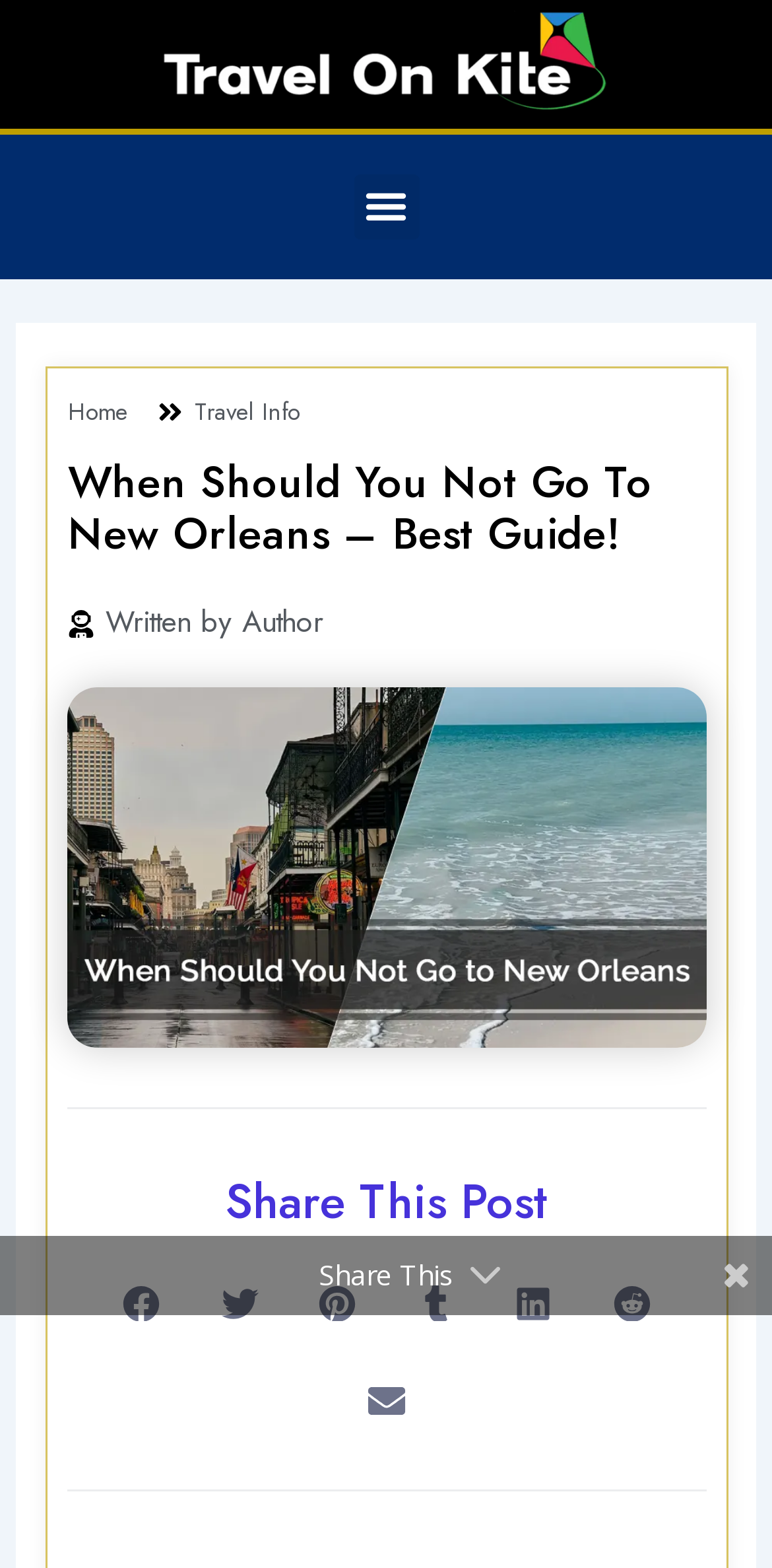What is the logo of the website?
Answer with a single word or short phrase according to what you see in the image.

TOK Logo